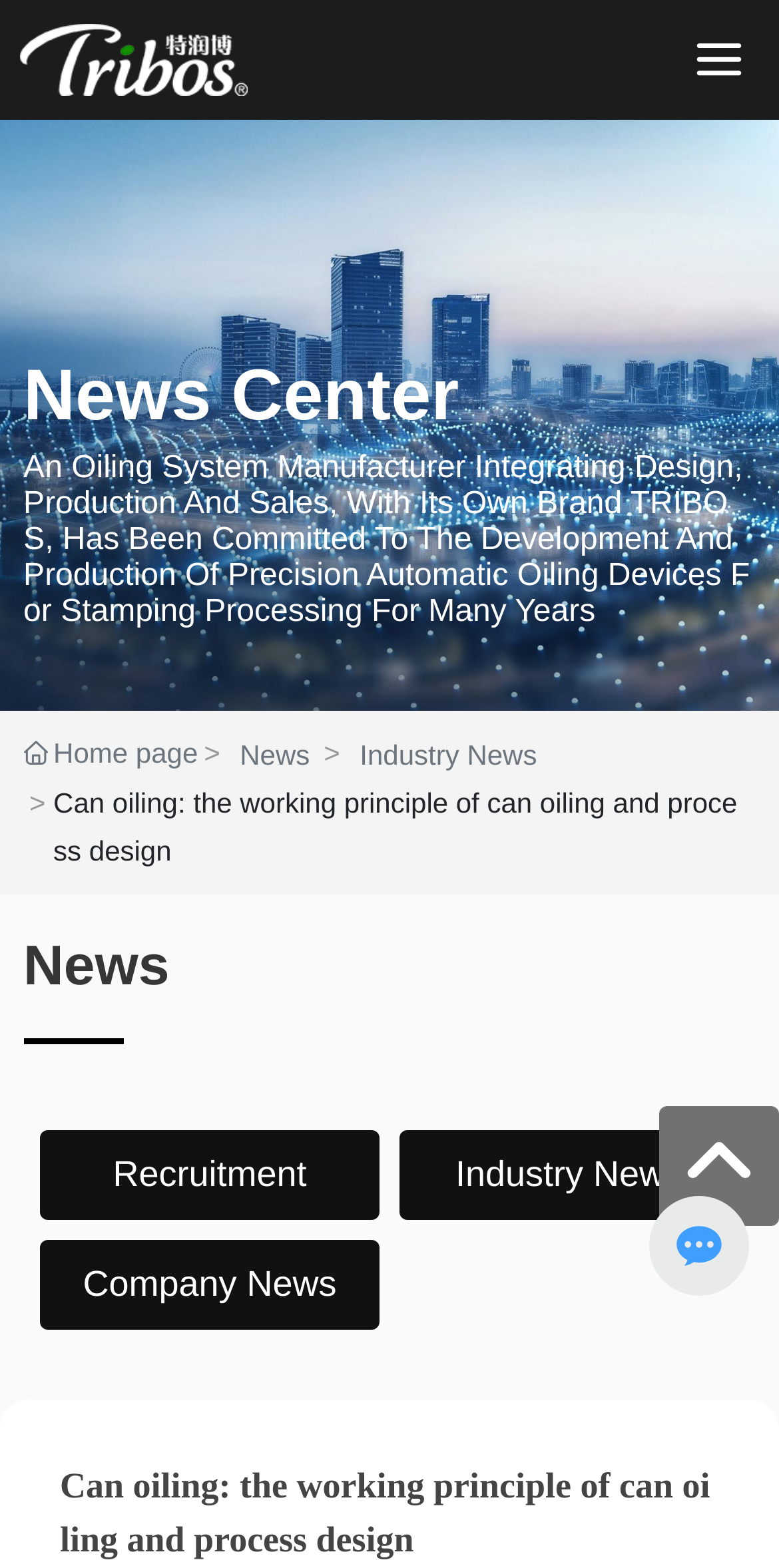What is the topic of the webpage?
Use the information from the screenshot to give a comprehensive response to the question.

From the multiple occurrences of the text 'Can oiling: the working principle of can oiling and process design' on the webpage, we can conclude that the topic of the webpage is related to can oiling.